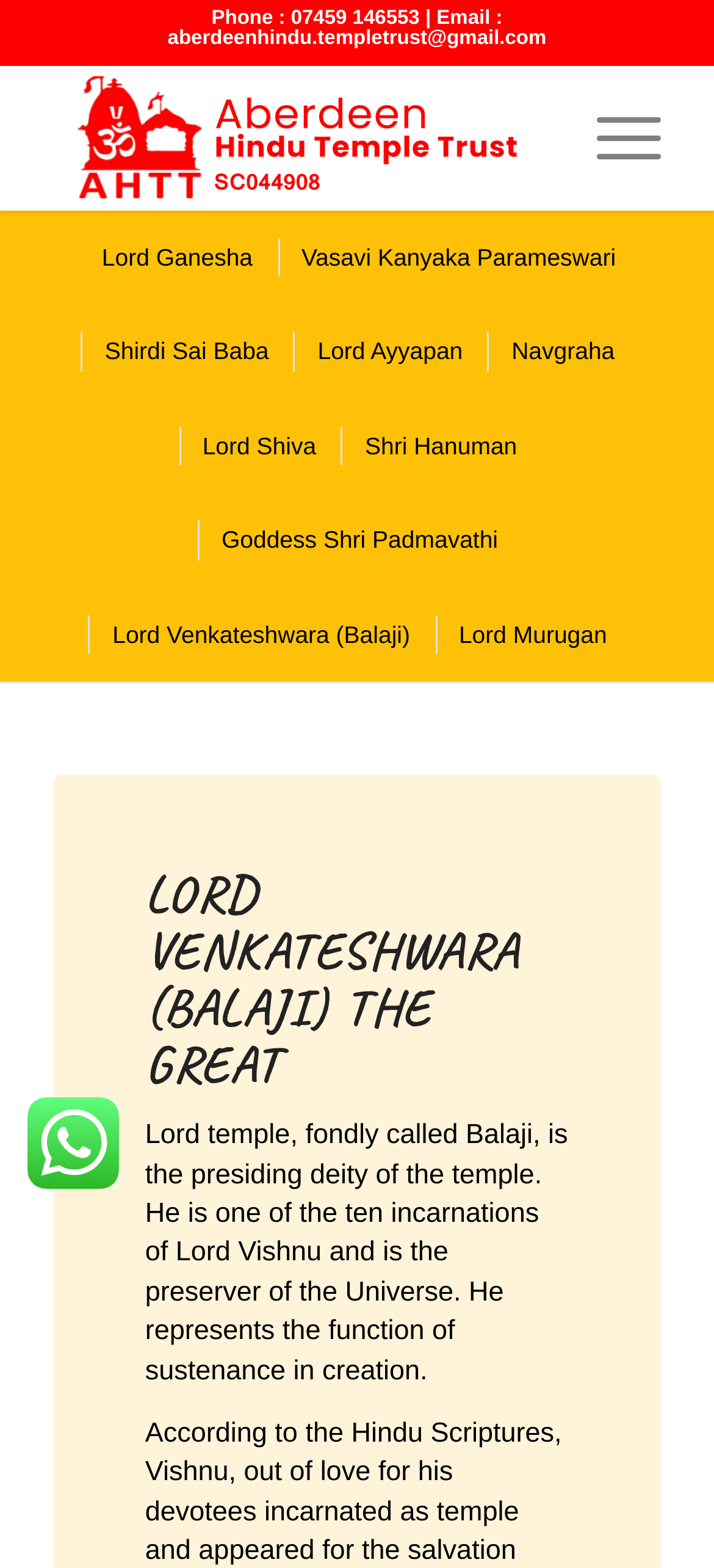Identify and provide the bounding box coordinates of the UI element described: "alt="Aberdeen Hindu Temple"". The coordinates should be formatted as [left, top, right, bottom], with each number being a float between 0 and 1.

[0.075, 0.041, 0.755, 0.134]